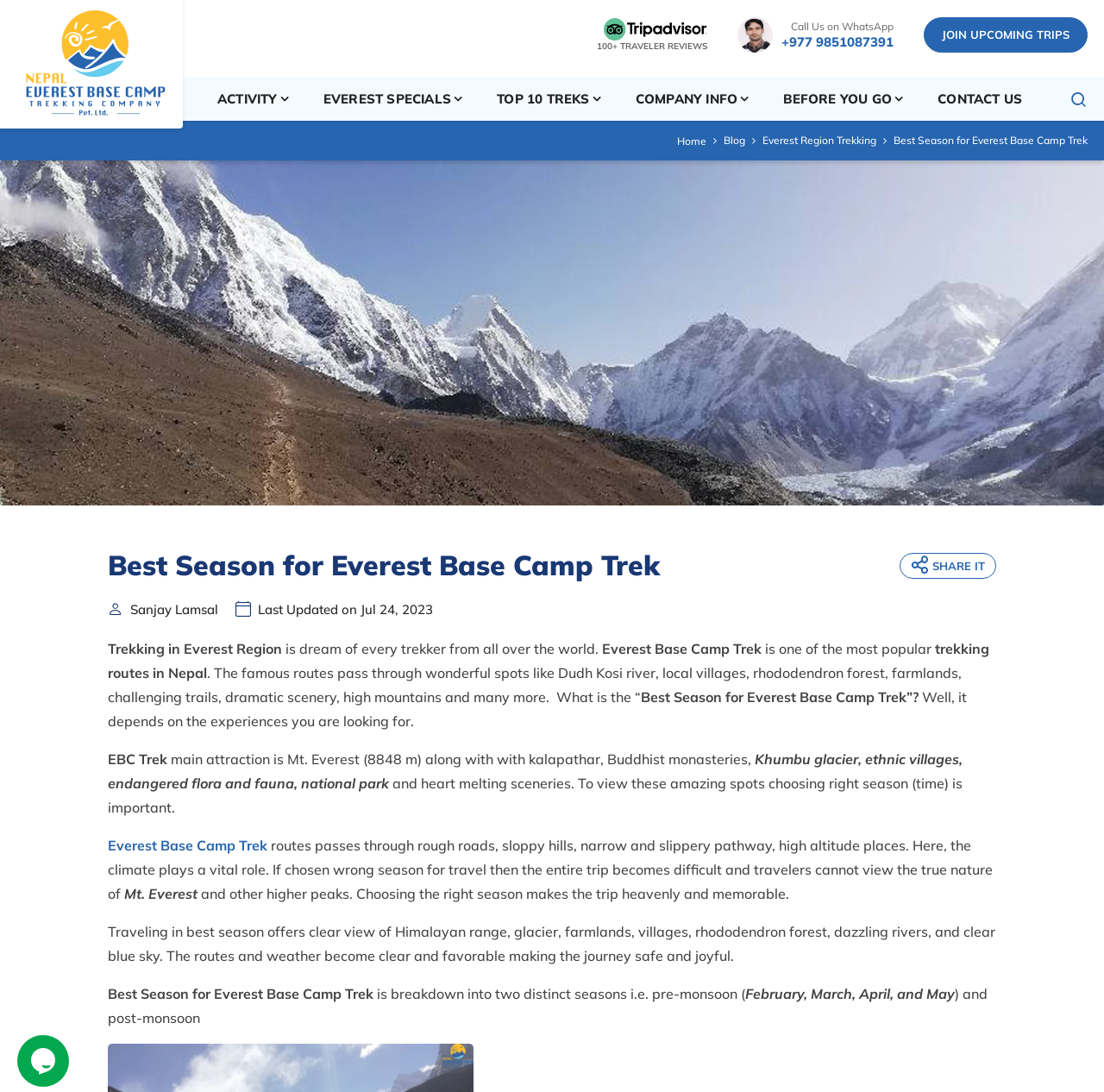Using the provided element description: "parent_node: 100+ TRAVELER REVIEWS aria-label="tripadvisor"", identify the bounding box coordinates. The coordinates should be four floats between 0 and 1 in the order [left, top, right, bottom].

[0.547, 0.019, 0.641, 0.033]